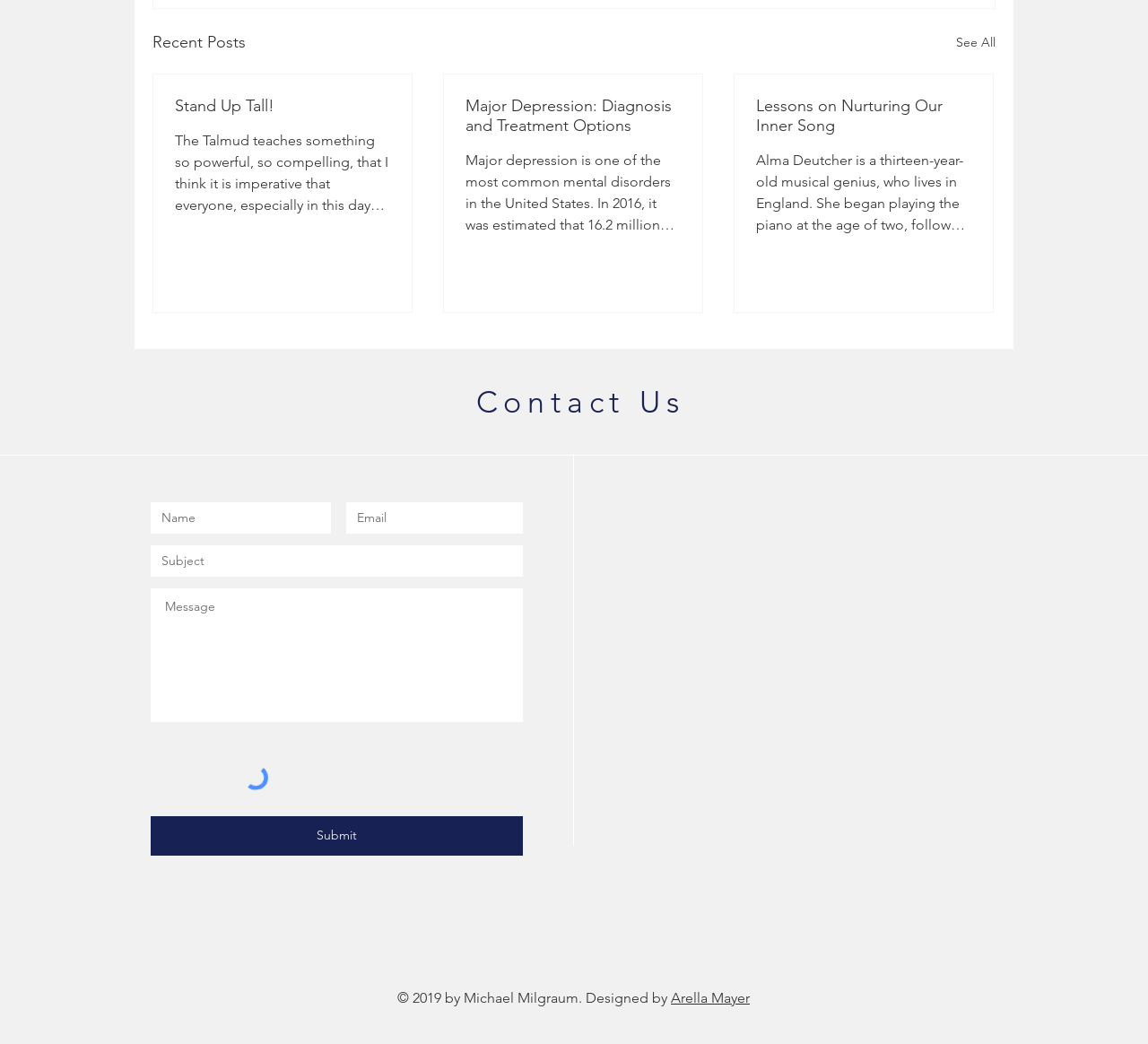Determine the bounding box coordinates of the clickable element to complete this instruction: "Submit the contact form". Provide the coordinates in the format of four float numbers between 0 and 1, [left, top, right, bottom].

[0.131, 0.782, 0.455, 0.82]